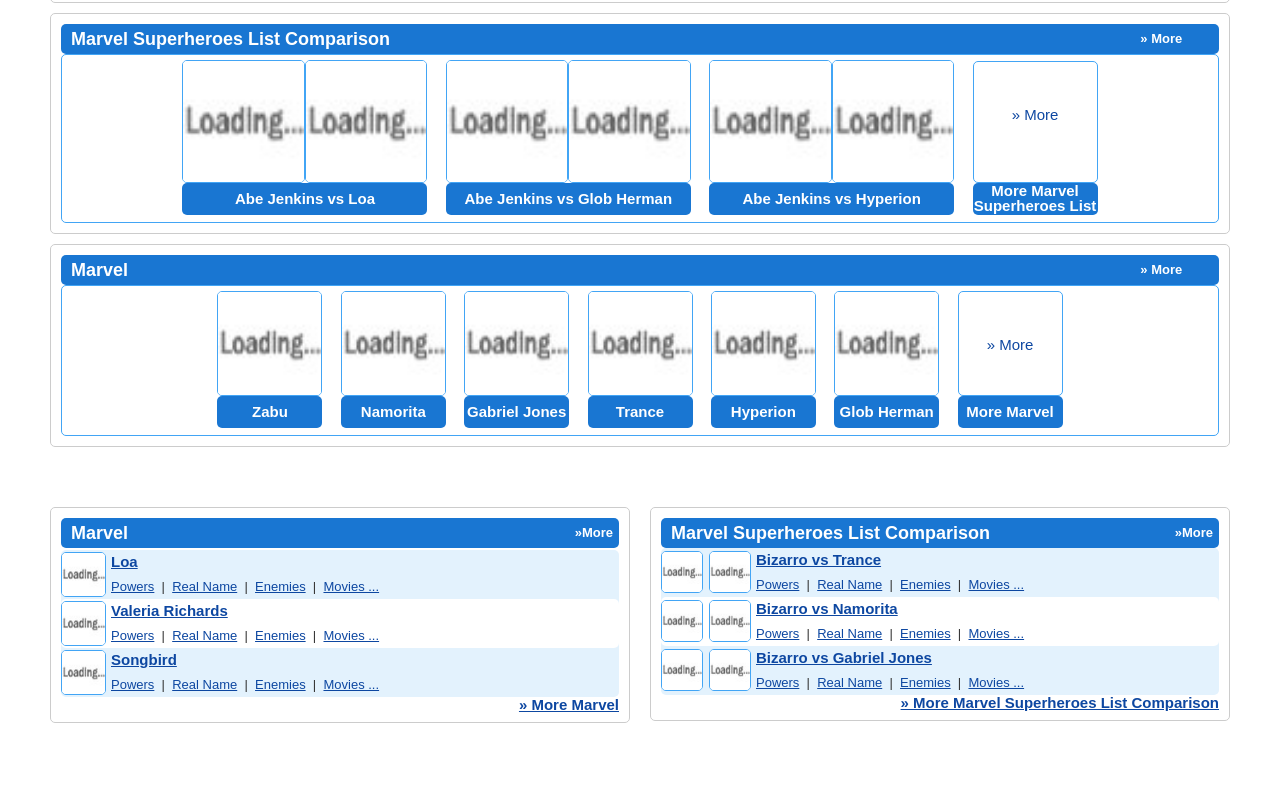Determine the coordinates of the bounding box that should be clicked to complete the instruction: "Explore more Marvel superheroes". The coordinates should be represented by four float numbers between 0 and 1: [left, top, right, bottom].

[0.748, 0.502, 0.83, 0.543]